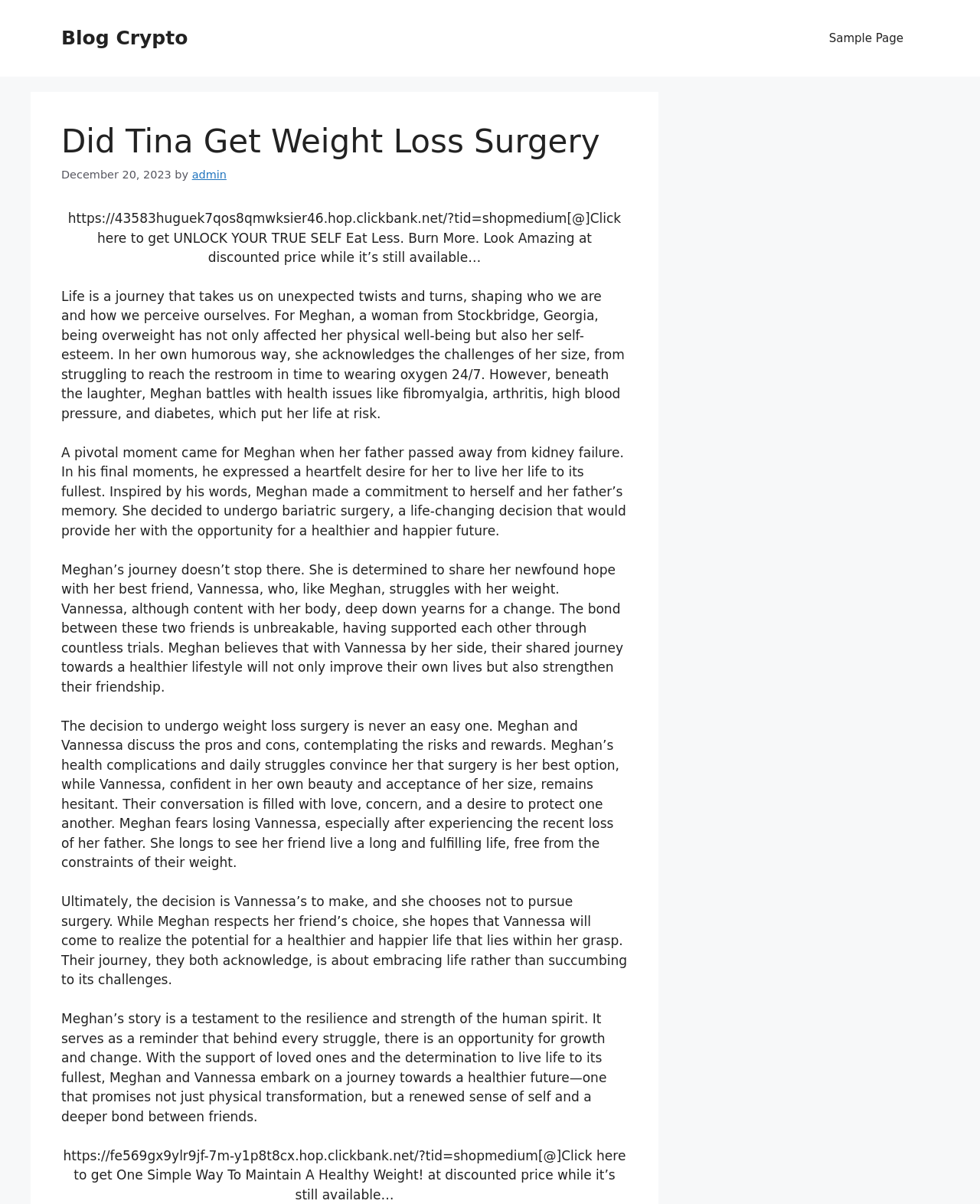Bounding box coordinates are to be given in the format (top-left x, top-left y, bottom-right x, bottom-right y). All values must be floating point numbers between 0 and 1. Provide the bounding box coordinate for the UI element described as: admin

[0.196, 0.14, 0.231, 0.15]